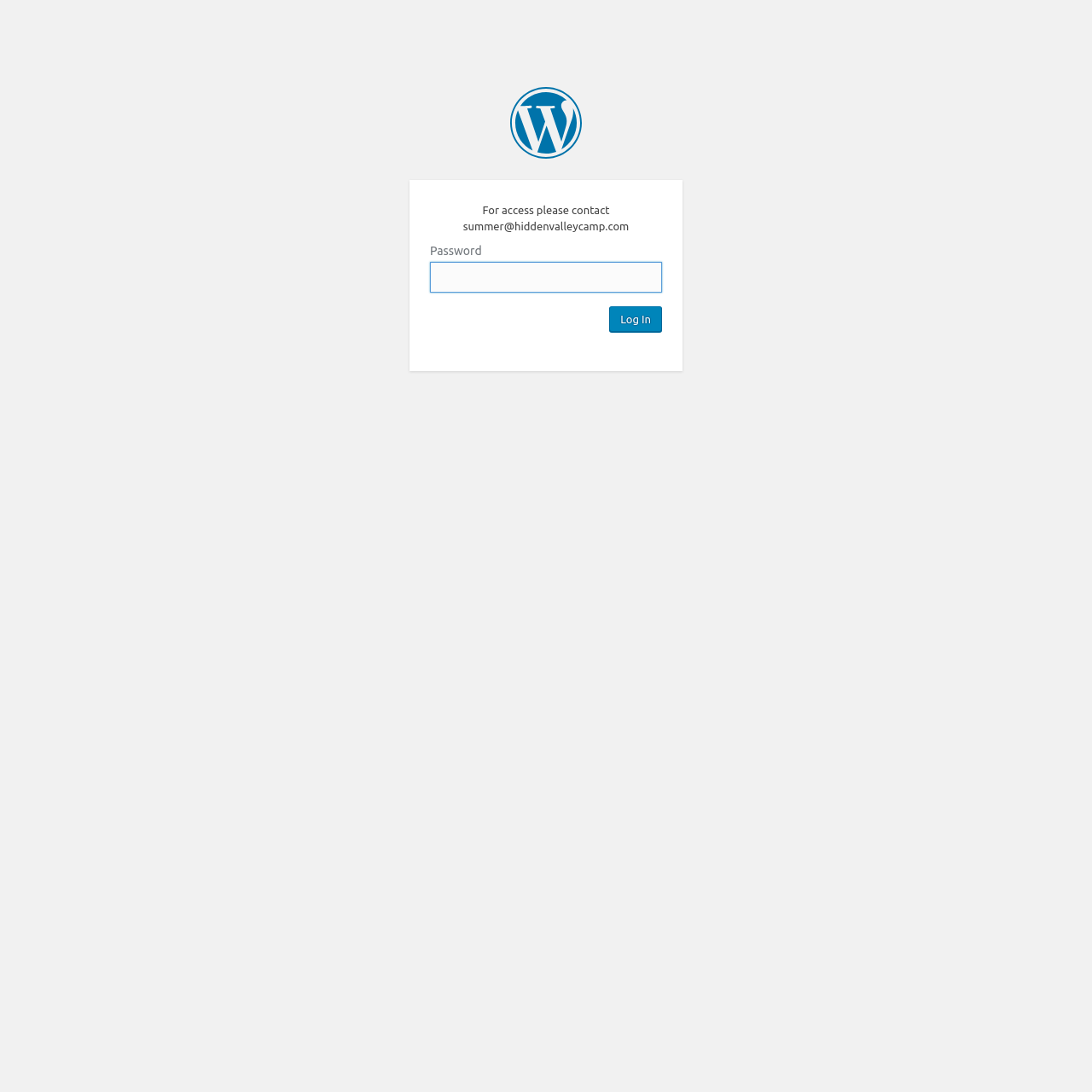Based on the image, provide a detailed response to the question:
What is the function of the button?

I determined the function of the button by looking at its text, which is 'Log In'. This suggests that the button is used to log in to the system, likely after entering a password in the adjacent textbox.